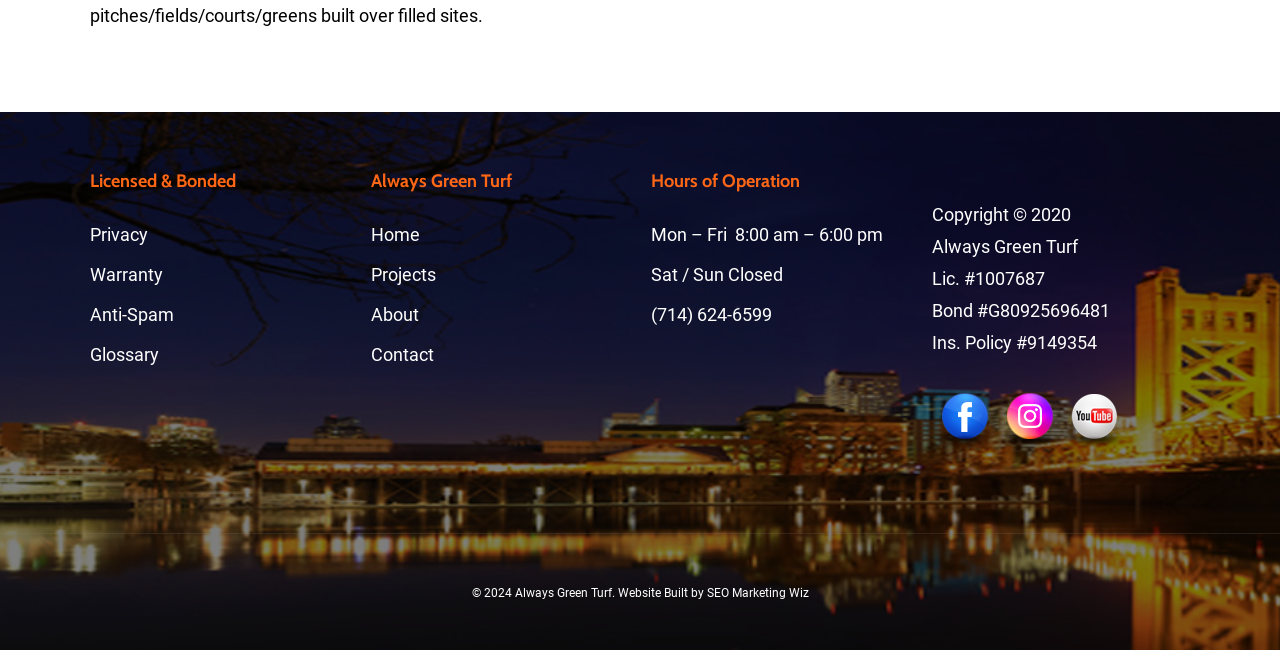Please locate the bounding box coordinates of the element that should be clicked to achieve the given instruction: "Click on Home".

None